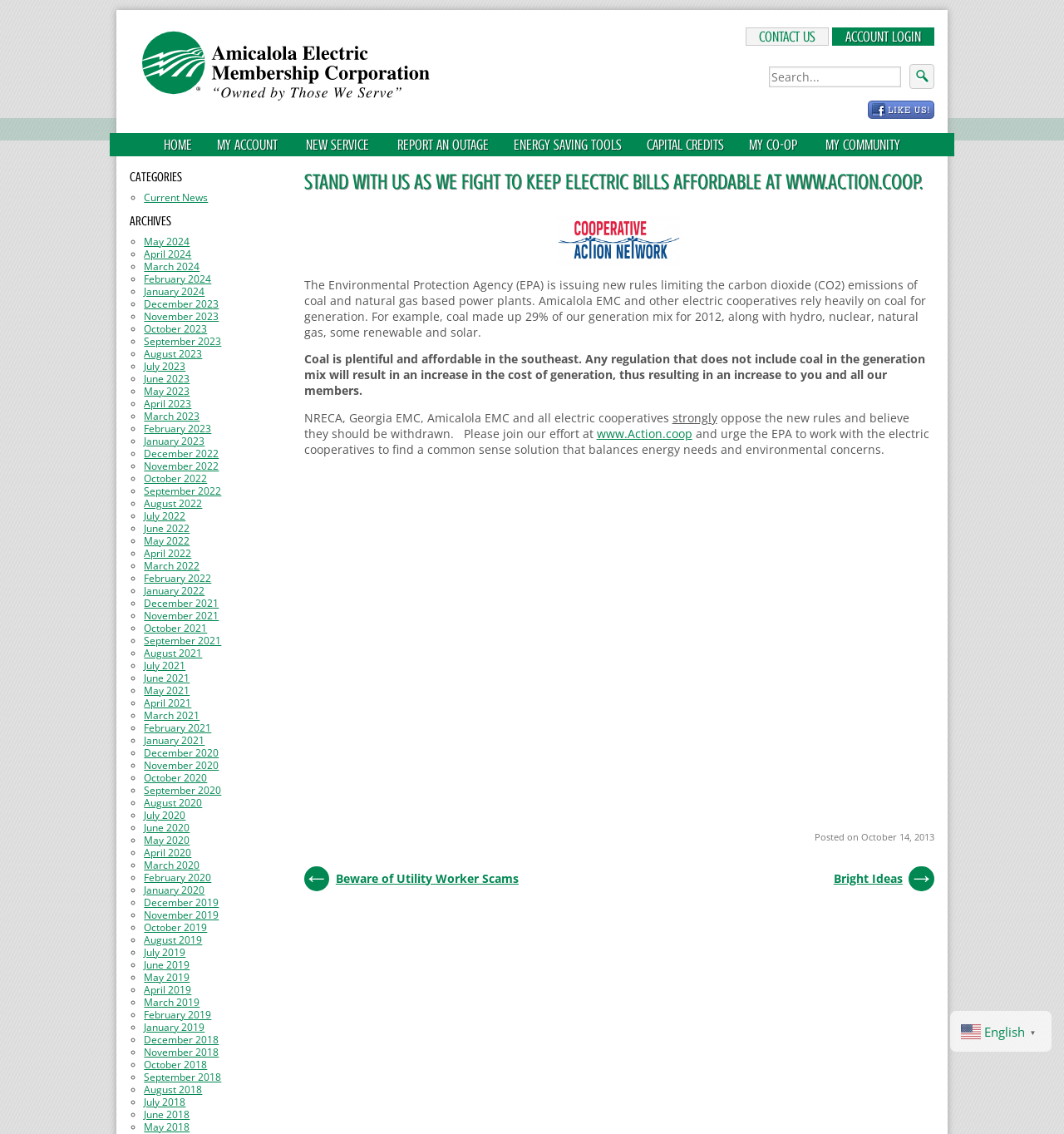Determine the main headline of the webpage and provide its text.

STAND WITH US AS WE FIGHT TO KEEP ELECTRIC BILLS AFFORDABLE AT WWW.ACTION.COOP.